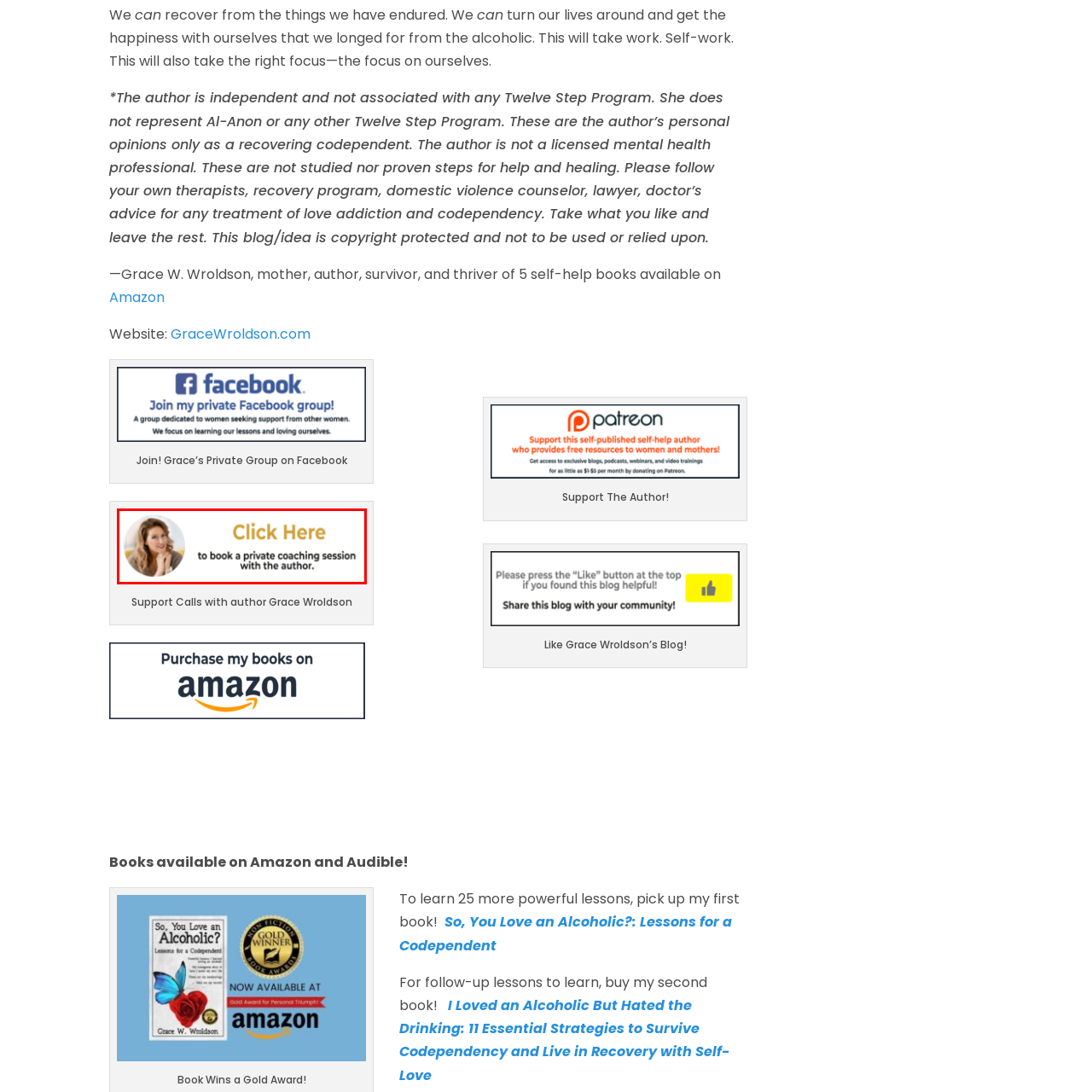What is the shape of the author's photo?
Please look at the image marked with a red bounding box and provide a one-word or short-phrase answer based on what you see.

Circular